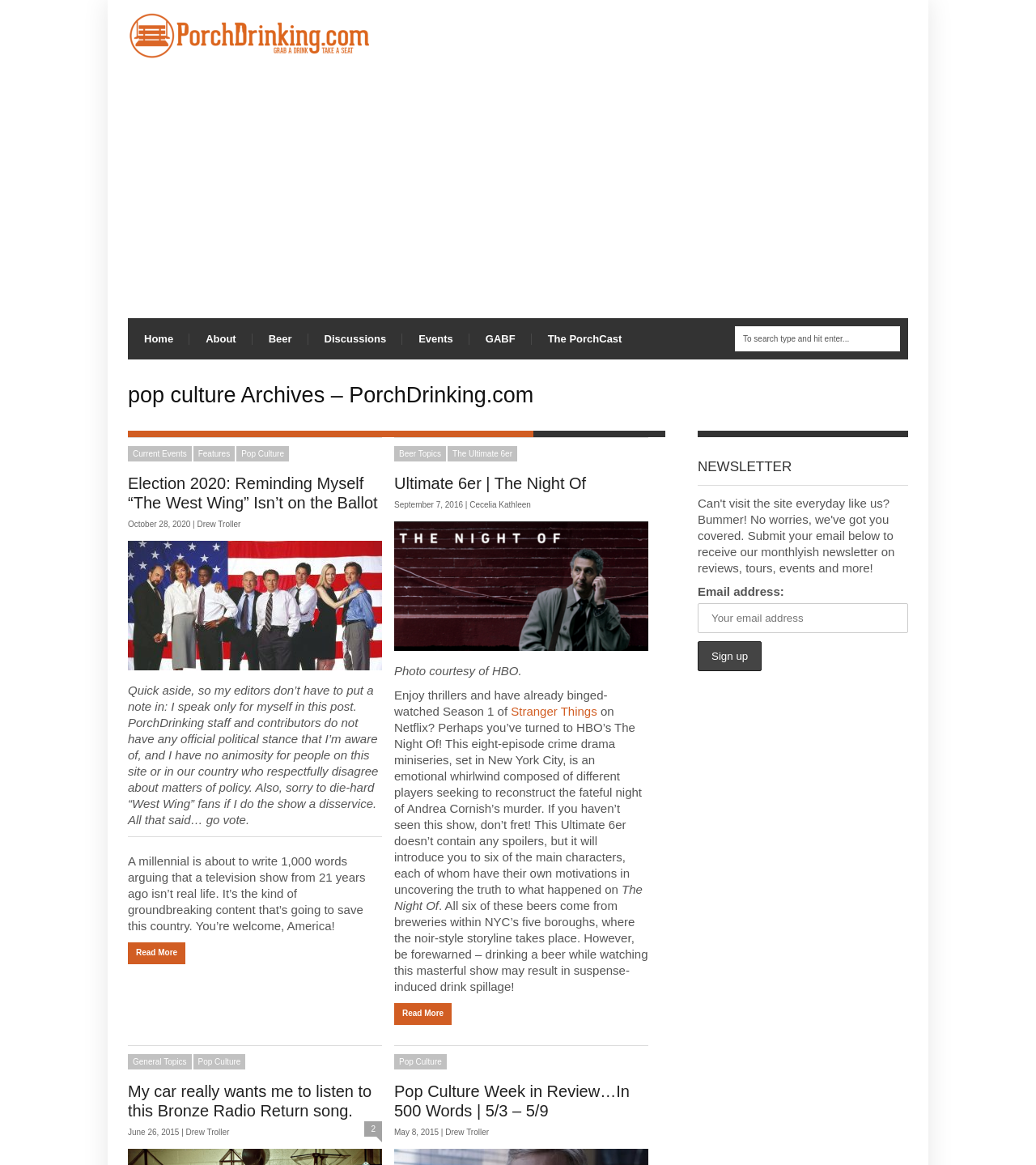Please answer the following question as detailed as possible based on the image: 
What is the purpose of the textbox at the bottom of the webpage?

The textbox at the bottom of the webpage is labeled 'Email address:' and is accompanied by a 'Sign up' button, indicating that it is used to enter an email address for a newsletter.